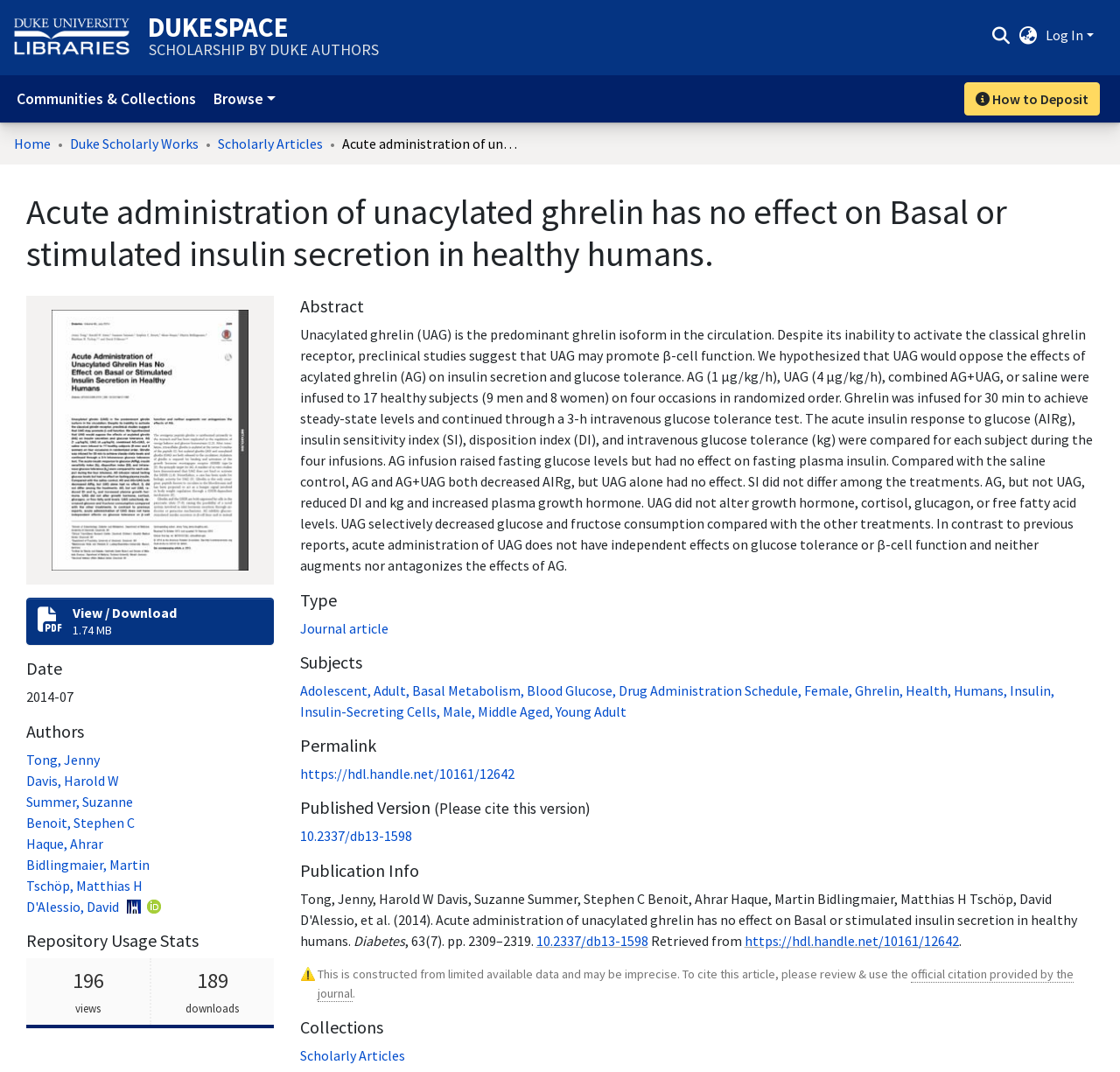What is the title of the article?
Kindly offer a detailed explanation using the data available in the image.

I found the title of the article by looking at the heading element with the text 'Acute administration of unacylated ghrelin has no effect on Basal or stimulated insulin secretion in healthy humans.' which is located at the top of the webpage.